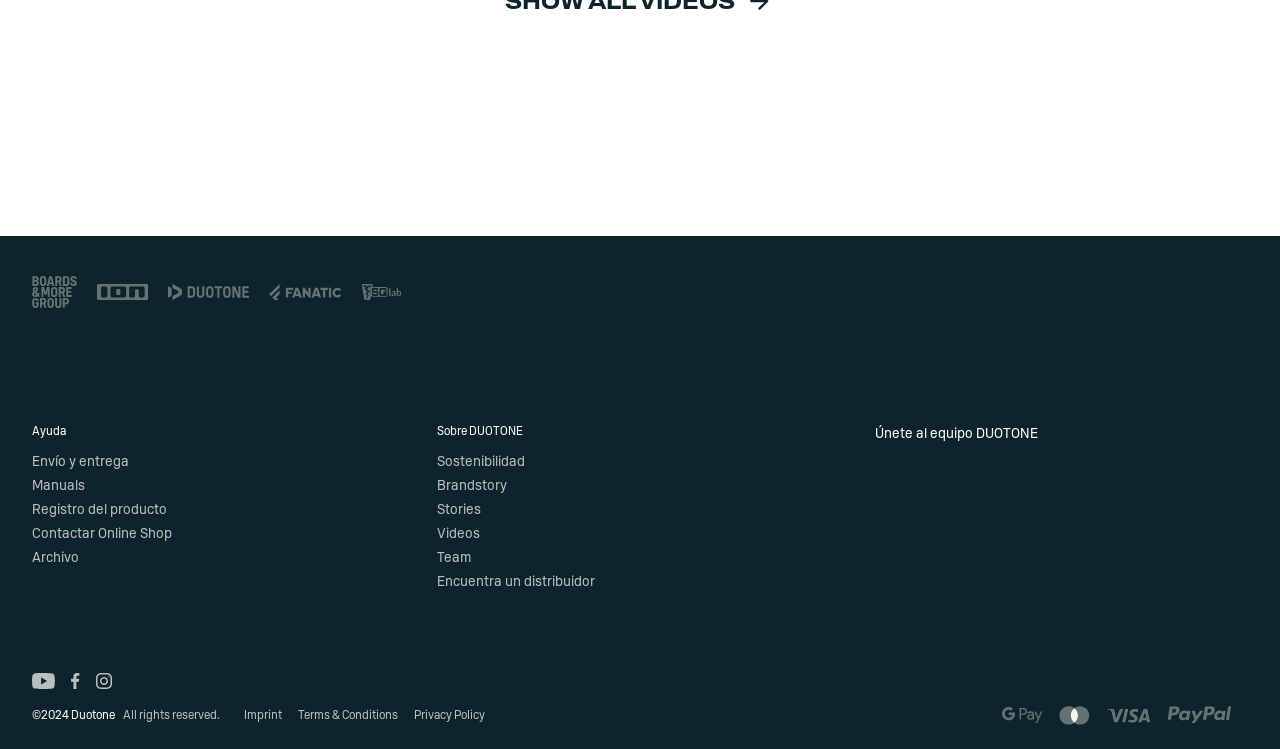Please determine the bounding box coordinates of the element to click on in order to accomplish the following task: "Subscribe to the Golf One Media Newsletter". Ensure the coordinates are four float numbers ranging from 0 to 1, i.e., [left, top, right, bottom].

None